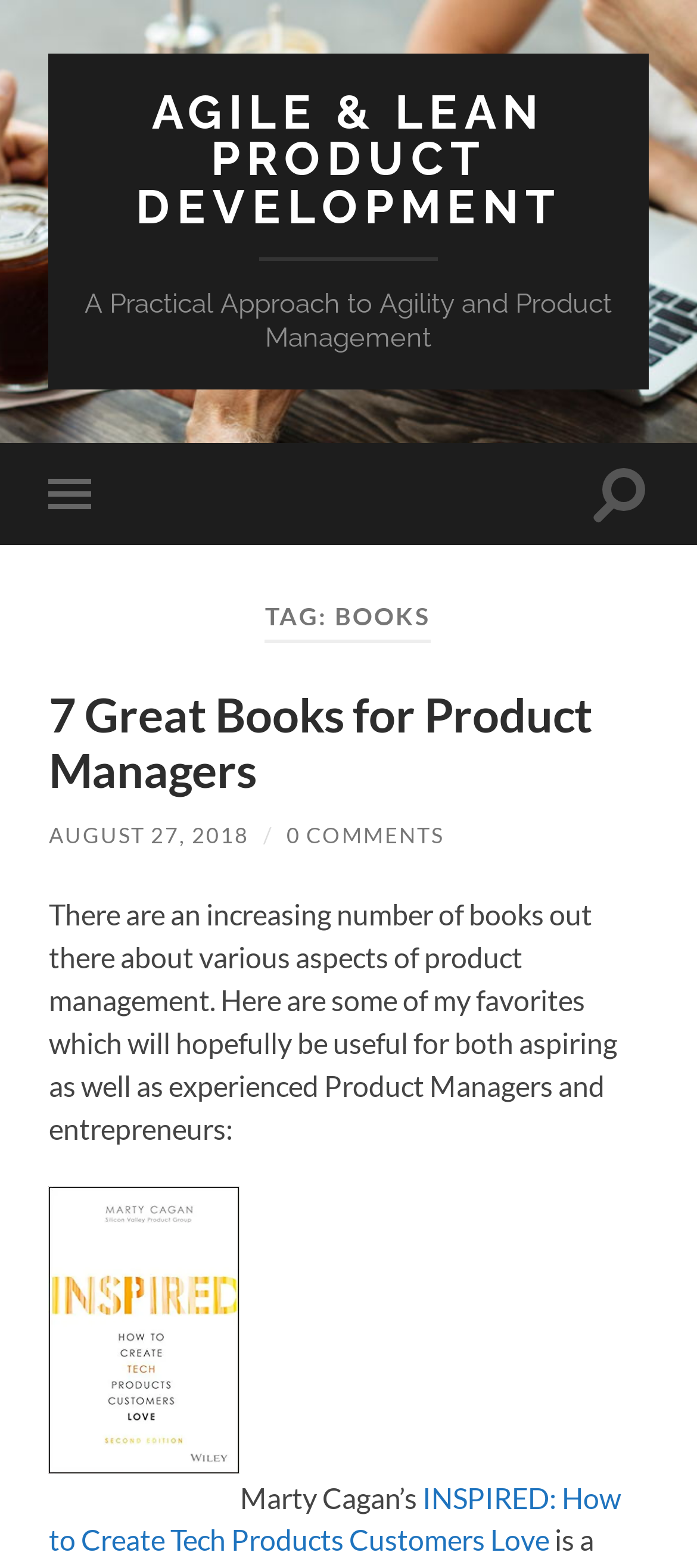What is the title of the first book mentioned?
Utilize the image to construct a detailed and well-explained answer.

I looked at the webpage and found a section with a heading '7 Great Books for Product Managers'. The first book mentioned in this section is 'INSPIRED: How to Create Tech Products Customers Love' by Marty Cagan.